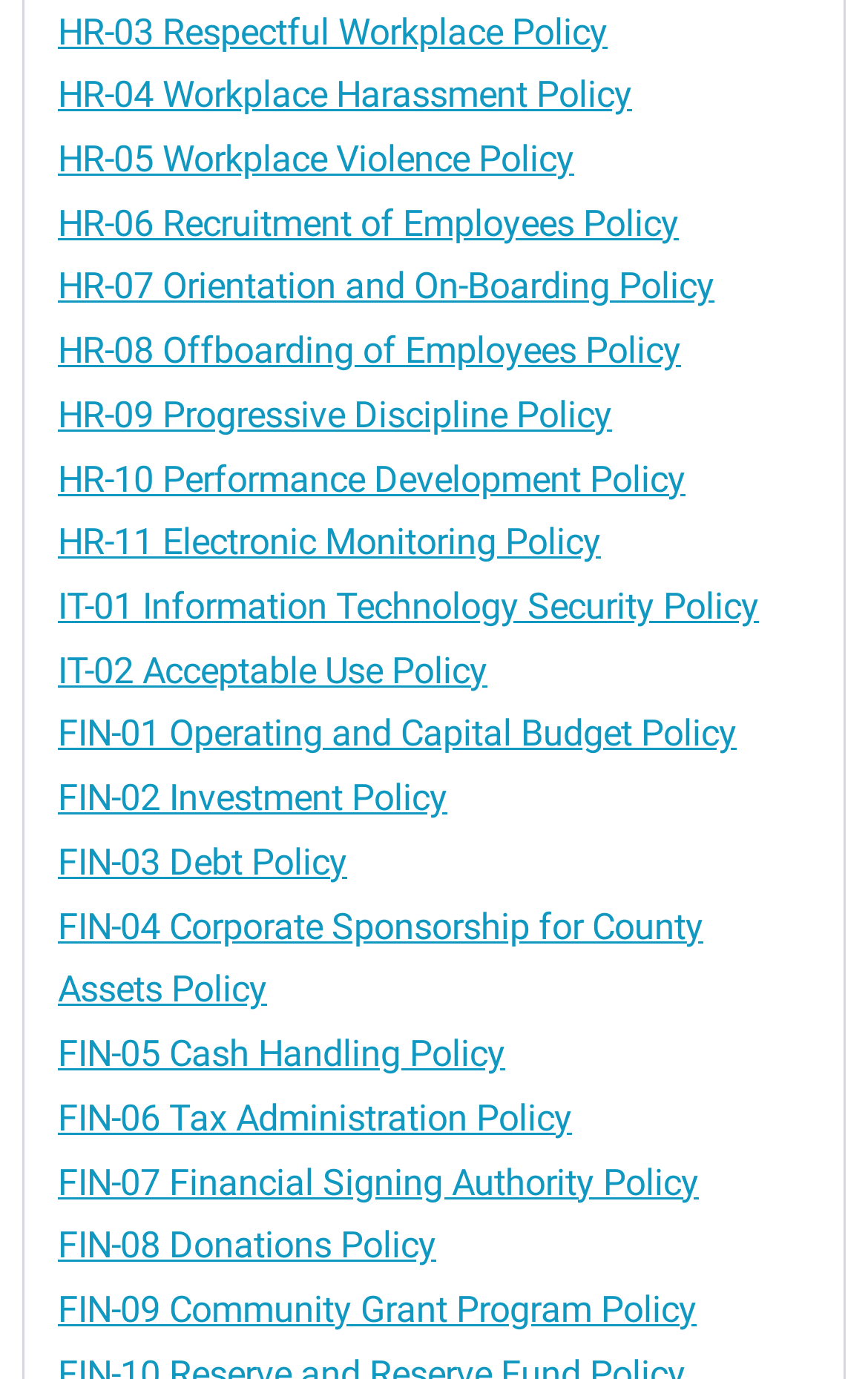Please identify the bounding box coordinates of the area that needs to be clicked to follow this instruction: "access IT-01 Information Technology Security Policy".

[0.067, 0.424, 0.874, 0.455]